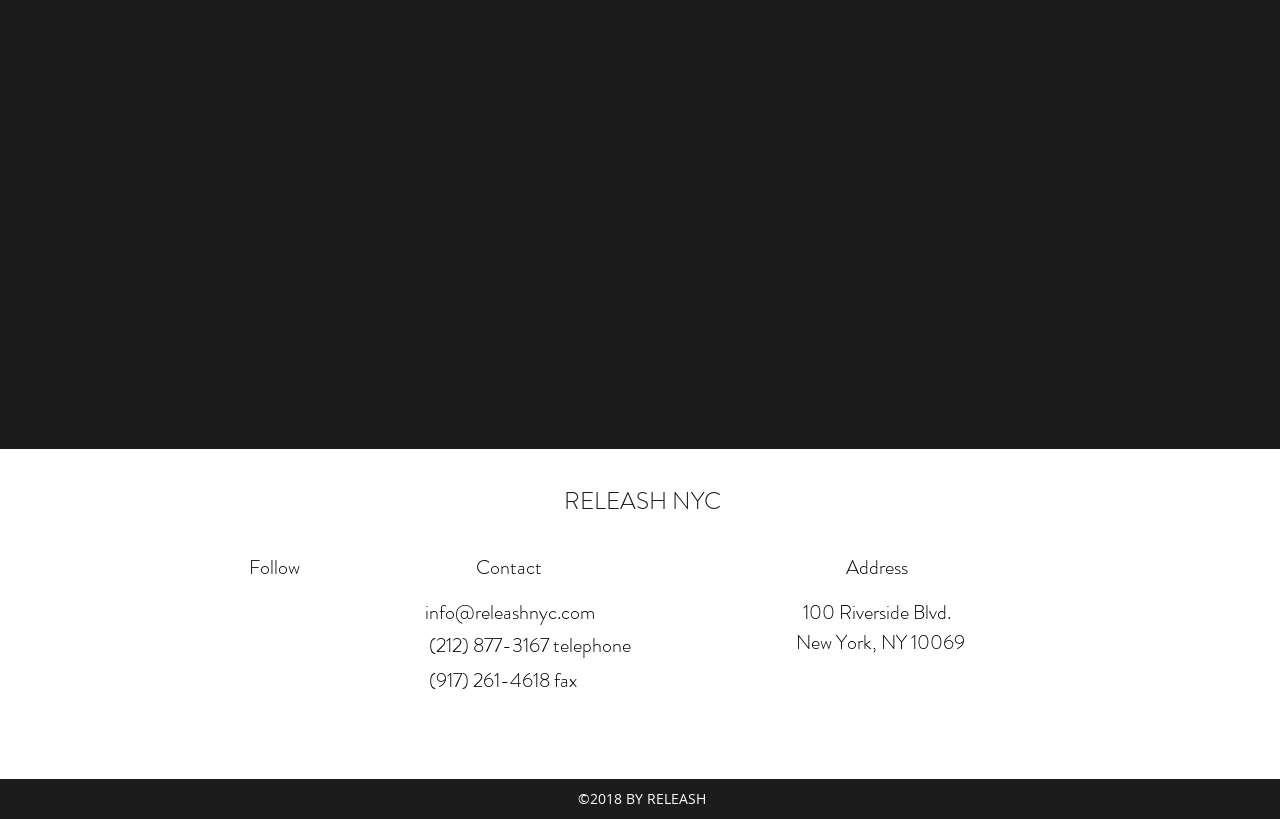What is the address?
Using the visual information, reply with a single word or short phrase.

100 Riverside Blvd.